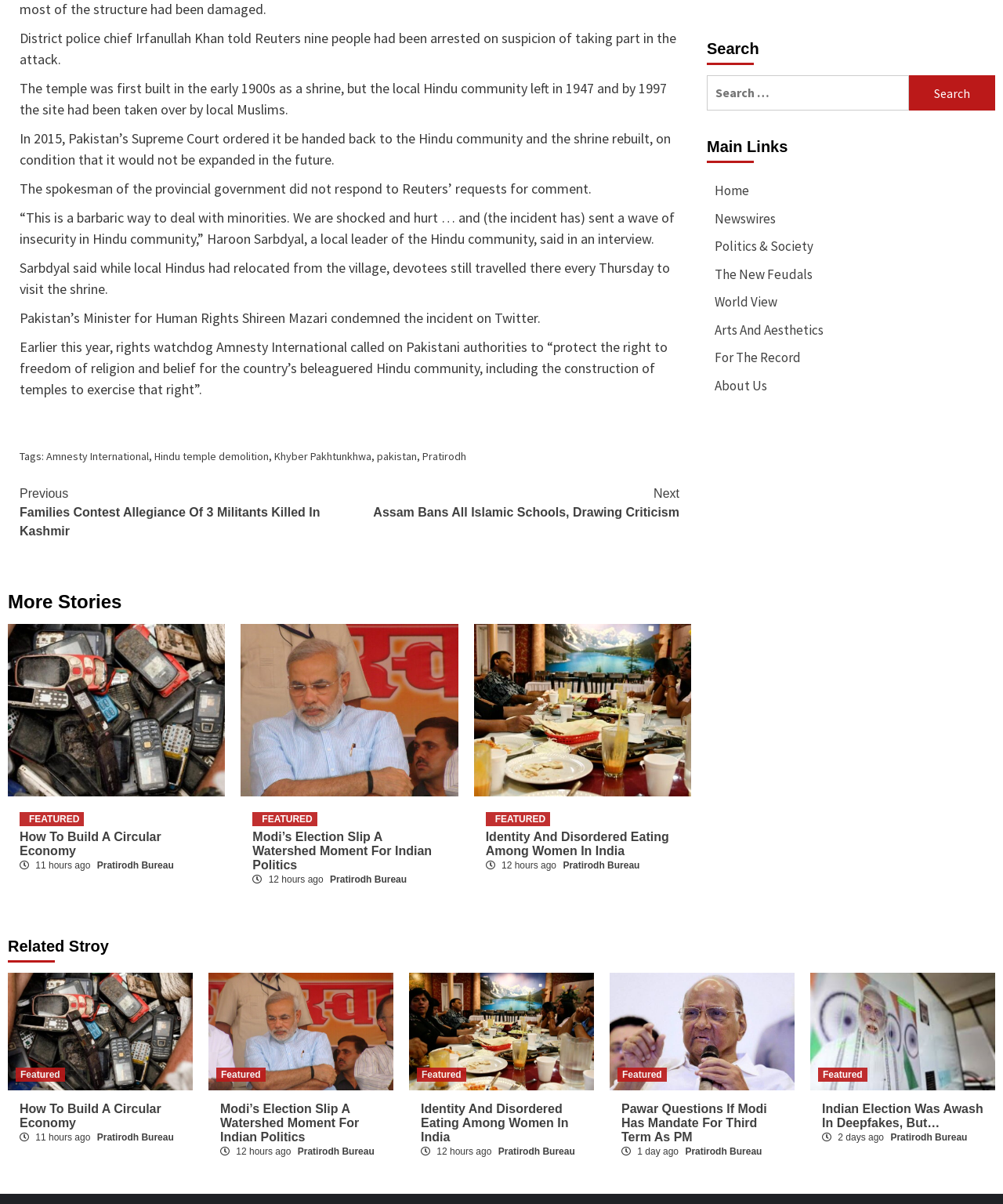Using the format (top-left x, top-left y, bottom-right x, bottom-right y), provide the bounding box coordinates for the described UI element. All values should be floating point numbers between 0 and 1: Amnesty International

[0.046, 0.373, 0.148, 0.385]